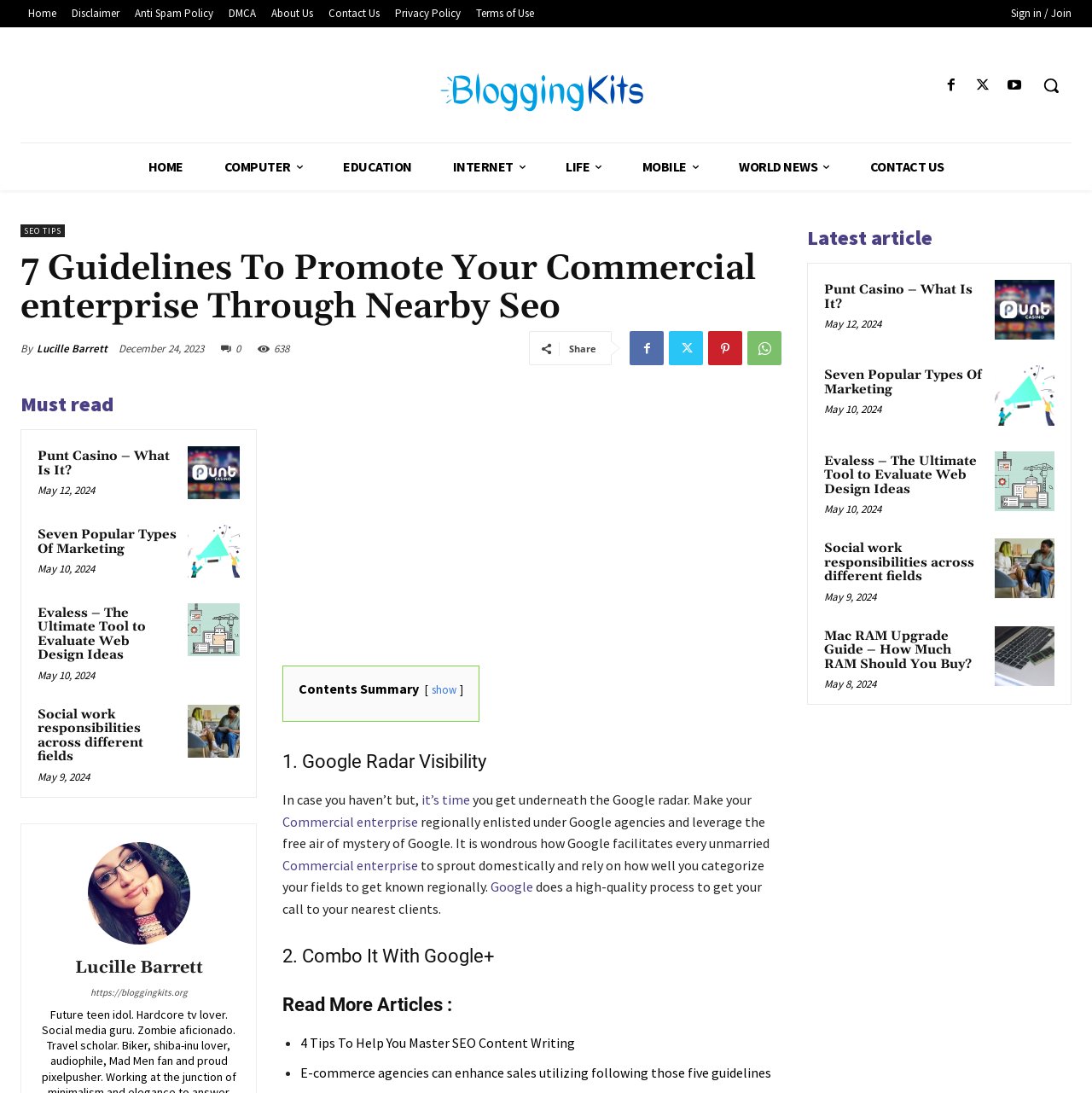Find the bounding box coordinates for the area that should be clicked to accomplish the instruction: "Click on the 'Sign in / Join' link".

[0.926, 0.004, 0.981, 0.021]